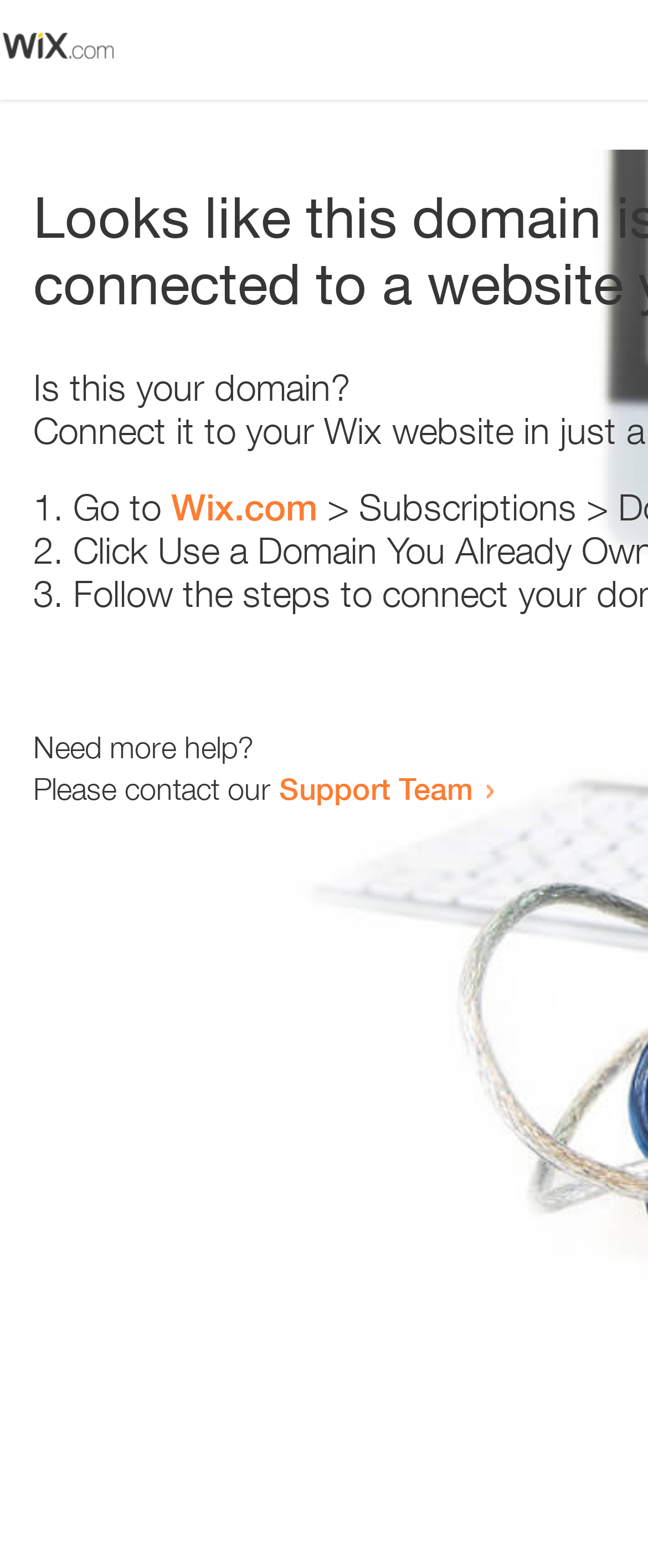What is the support team contact option?
Answer the question using a single word or phrase, according to the image.

link